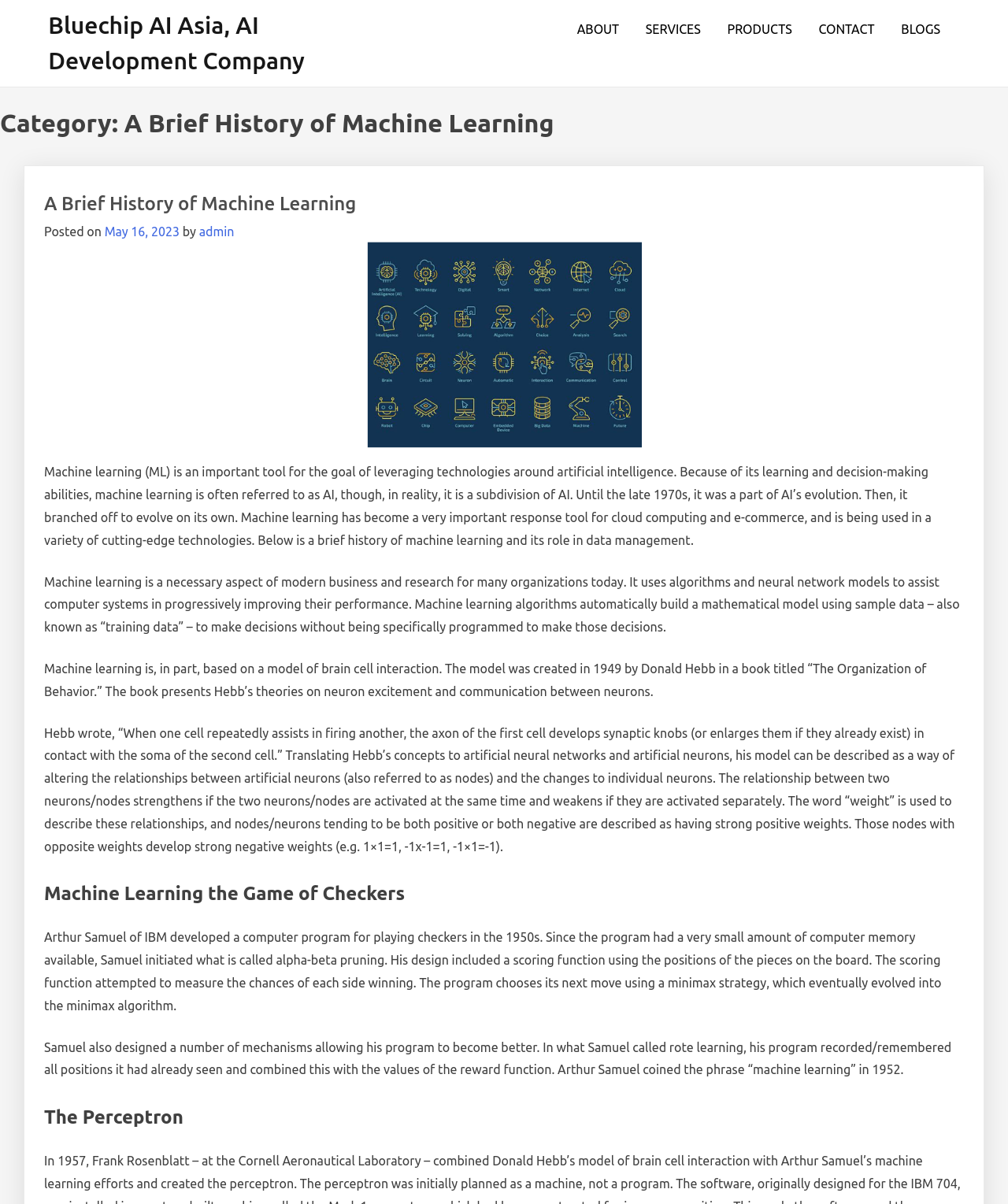Please predict the bounding box coordinates of the element's region where a click is necessary to complete the following instruction: "Visit the BLOGS page". The coordinates should be represented by four float numbers between 0 and 1, i.e., [left, top, right, bottom].

[0.882, 0.01, 0.944, 0.039]